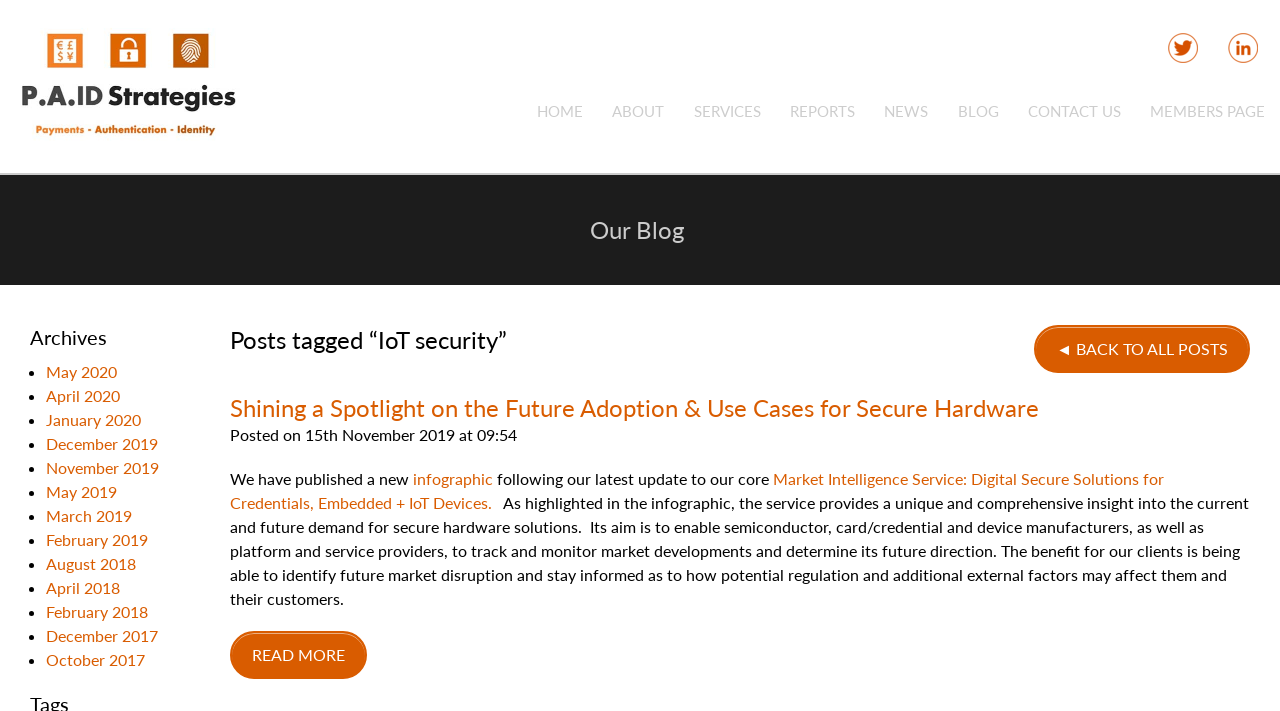Create an in-depth description of the webpage, covering main sections.

The webpage is a blog page that discusses digital services, including Payments, Authentication, and Identity. At the top, there is a horizontal menu bar with 7 menu items: HOME, ABOUT, SERVICES, REPORTS, NEWS, BLOG, and CONTACT US. Below the menu bar, there is a heading that reads "Our Blog". 

On the left side of the page, there is a section with a heading "Posts tagged “IoT security”". Below this heading, there is a link to go back to all posts. 

The main content of the page is a blog post titled "Shining a Spotlight on the Future Adoption & Use Cases for Secure Hardware". The post has a publication date of 15th November 2019. The post discusses a new infographic and a market intelligence service that provides insights into the demand for secure hardware solutions. The service aims to help manufacturers and service providers track market developments and identify potential disruptions. 

At the bottom of the post, there is a "READ MORE" link. On the right side of the page, there is an "Archives" section that lists links to previous blog posts, organized by month, from May 2020 to October 2017. Each month is represented by a bullet point and a link to the corresponding blog posts.